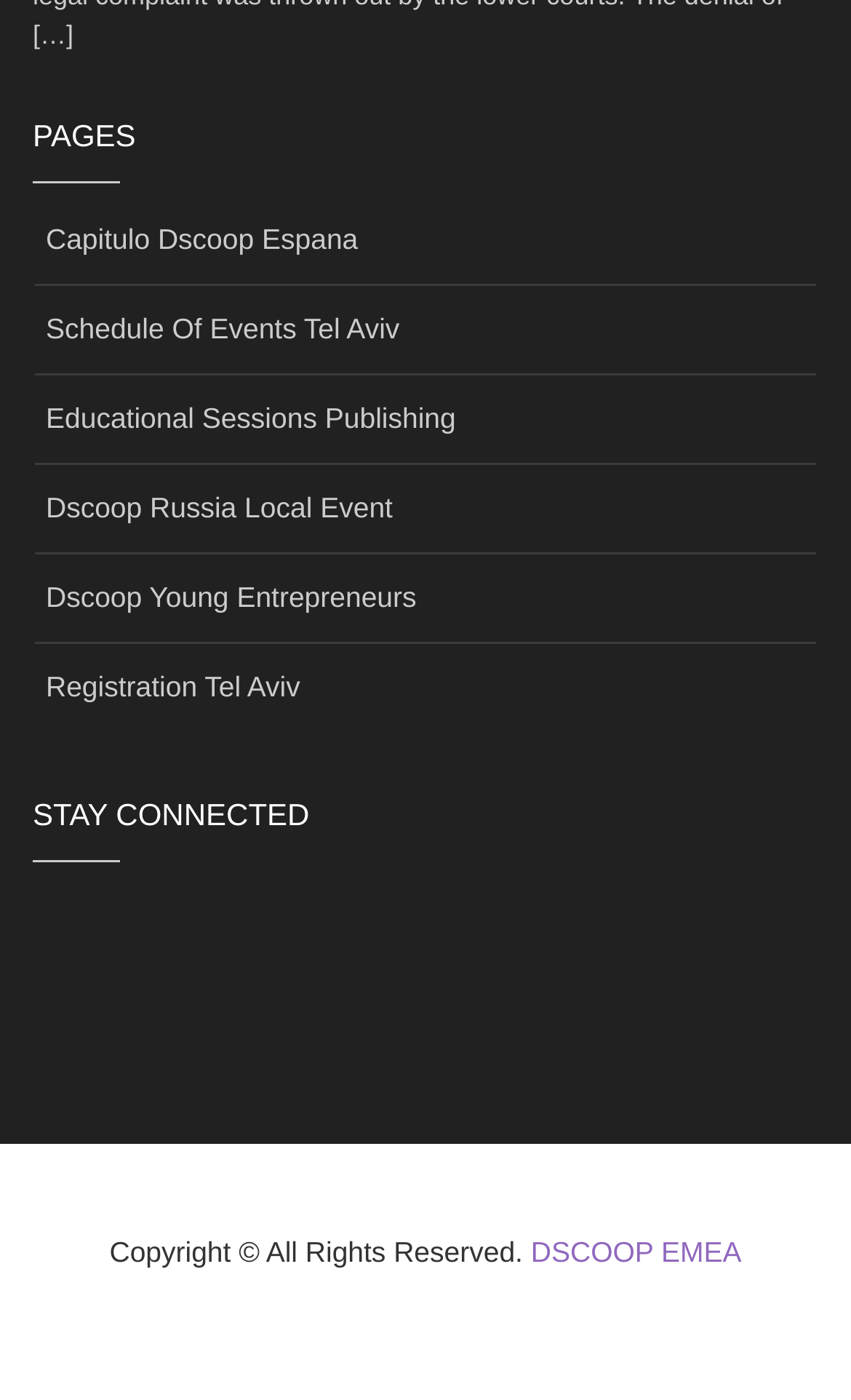Answer in one word or a short phrase: 
How many events are listed under 'PAGES'?

5